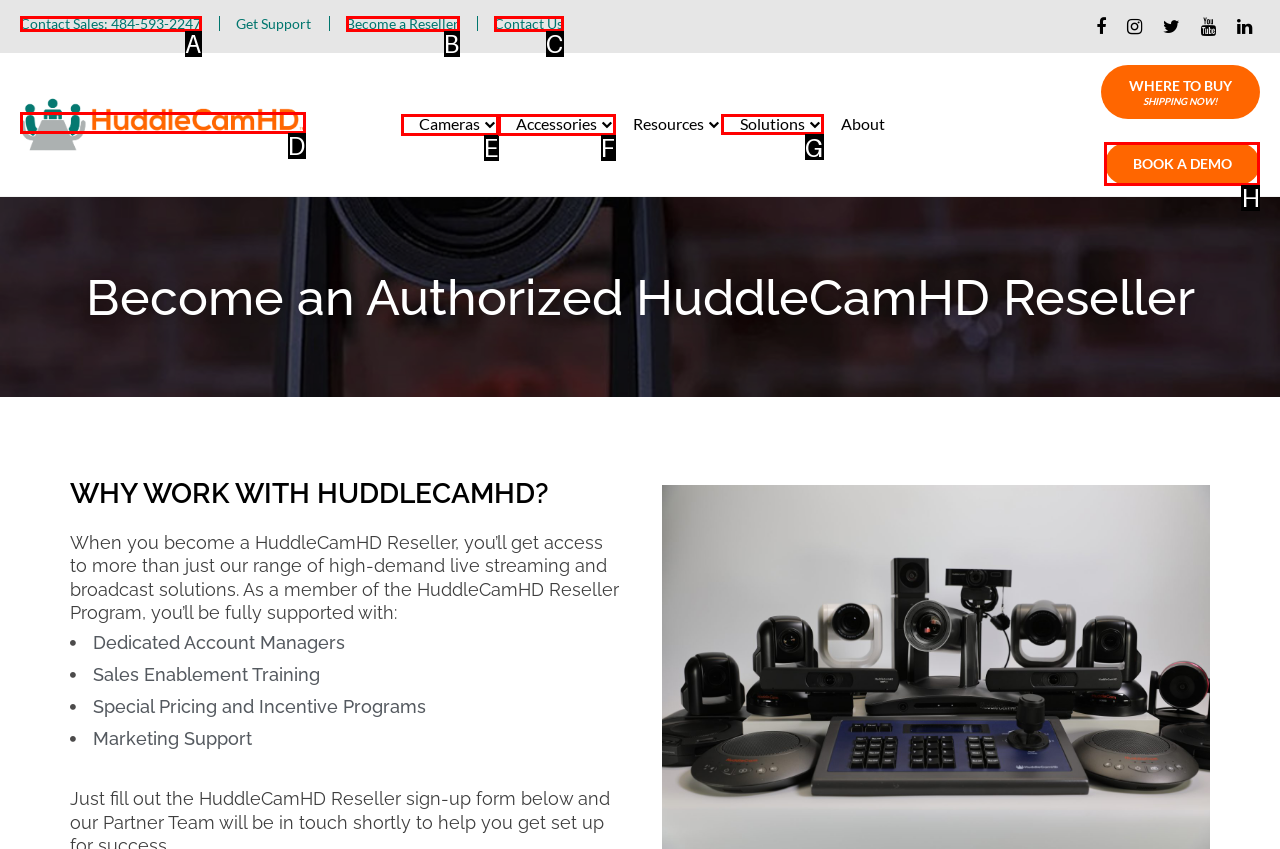Find the correct option to complete this instruction: View testimonials. Reply with the corresponding letter.

None